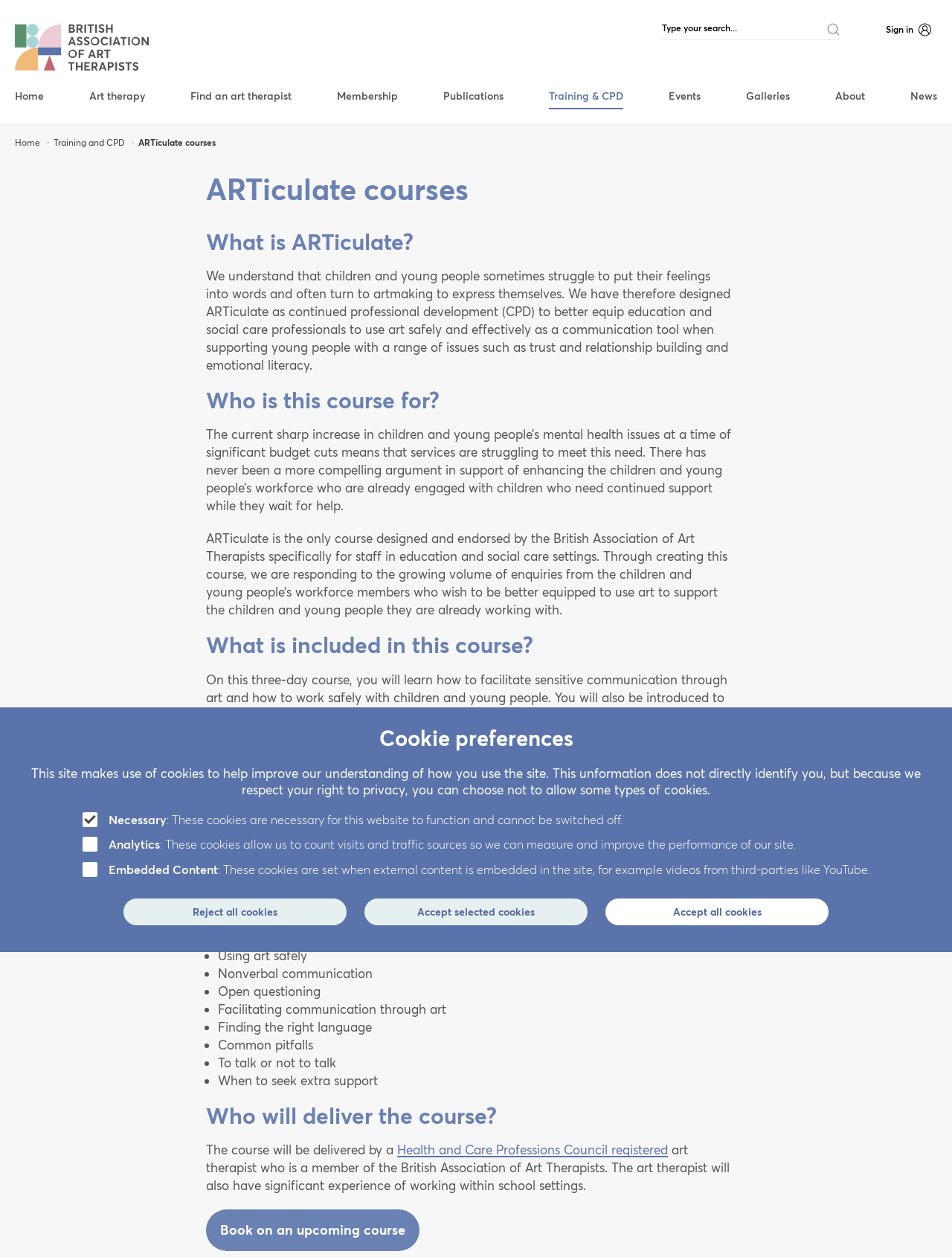Pinpoint the bounding box coordinates of the clickable element to carry out the following instruction: "Book on an upcoming course."

[0.216, 0.962, 0.441, 0.995]